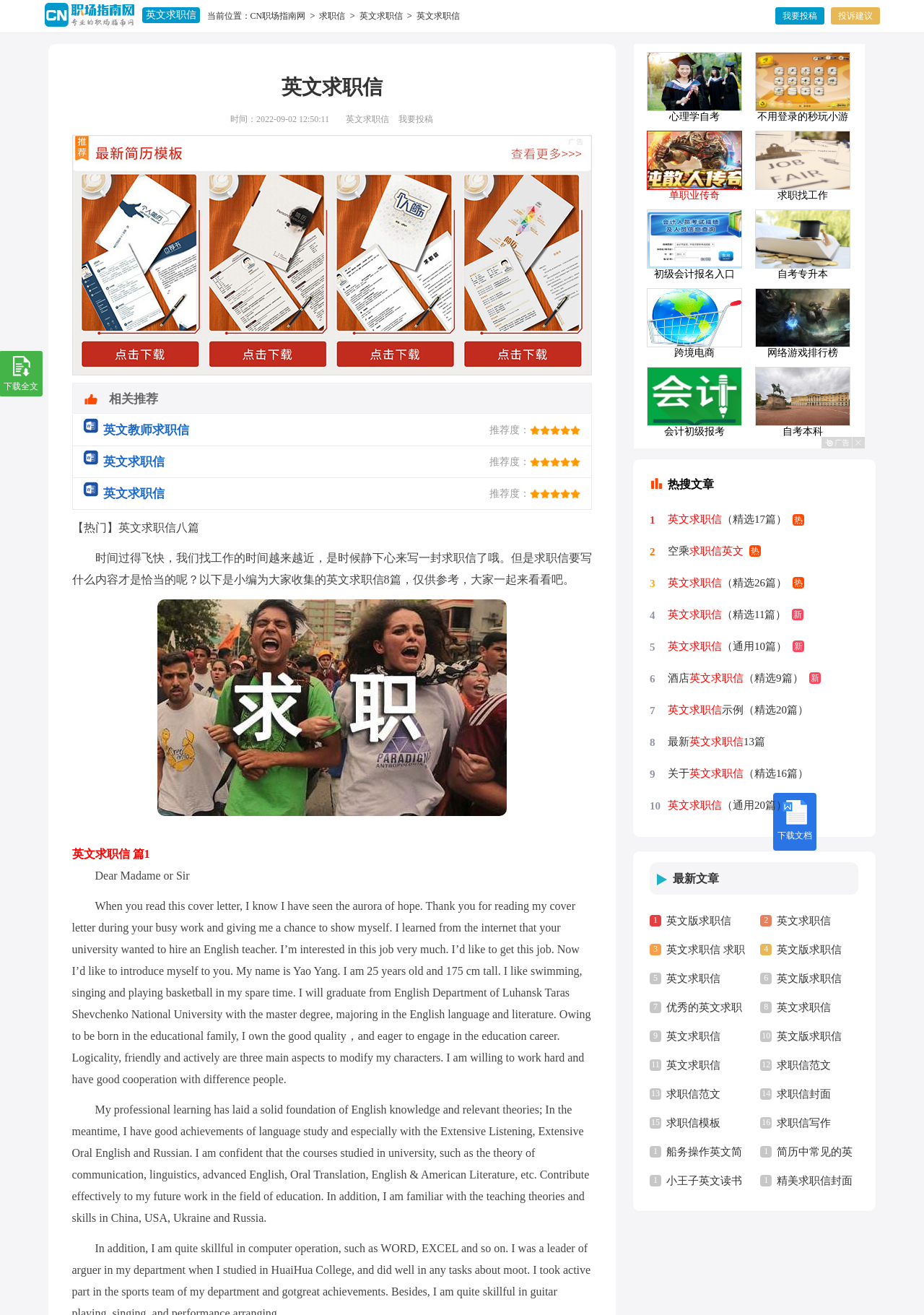Please find the bounding box coordinates of the element that you should click to achieve the following instruction: "view the recommended English job application letter". The coordinates should be presented as four float numbers between 0 and 1: [left, top, right, bottom].

[0.09, 0.315, 0.628, 0.339]